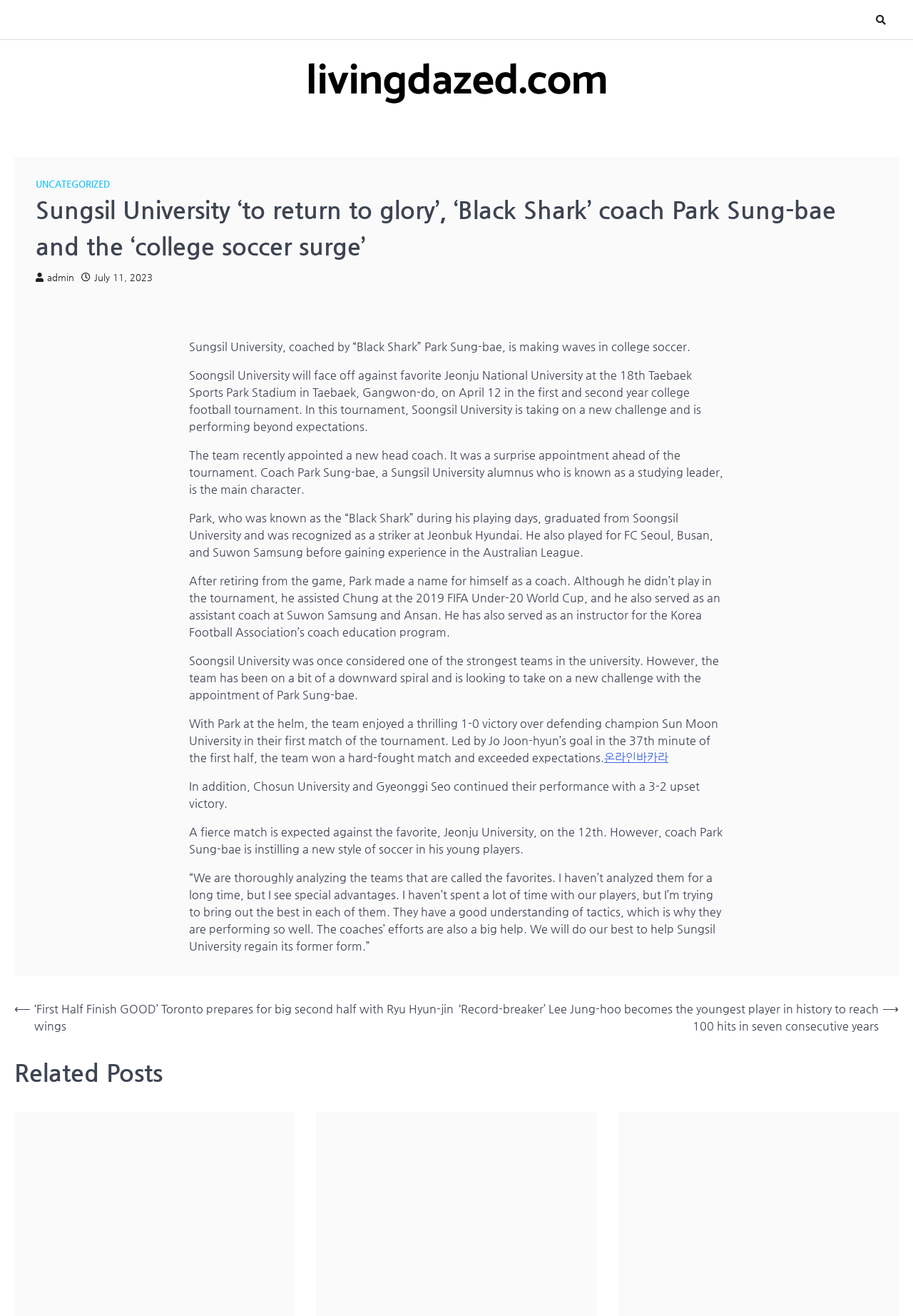Given the element description livingdazed.com, identify the bounding box coordinates for the UI element on the webpage screenshot. The format should be (top-left x, top-left y, bottom-right x, bottom-right y), with values between 0 and 1.

[0.335, 0.042, 0.665, 0.081]